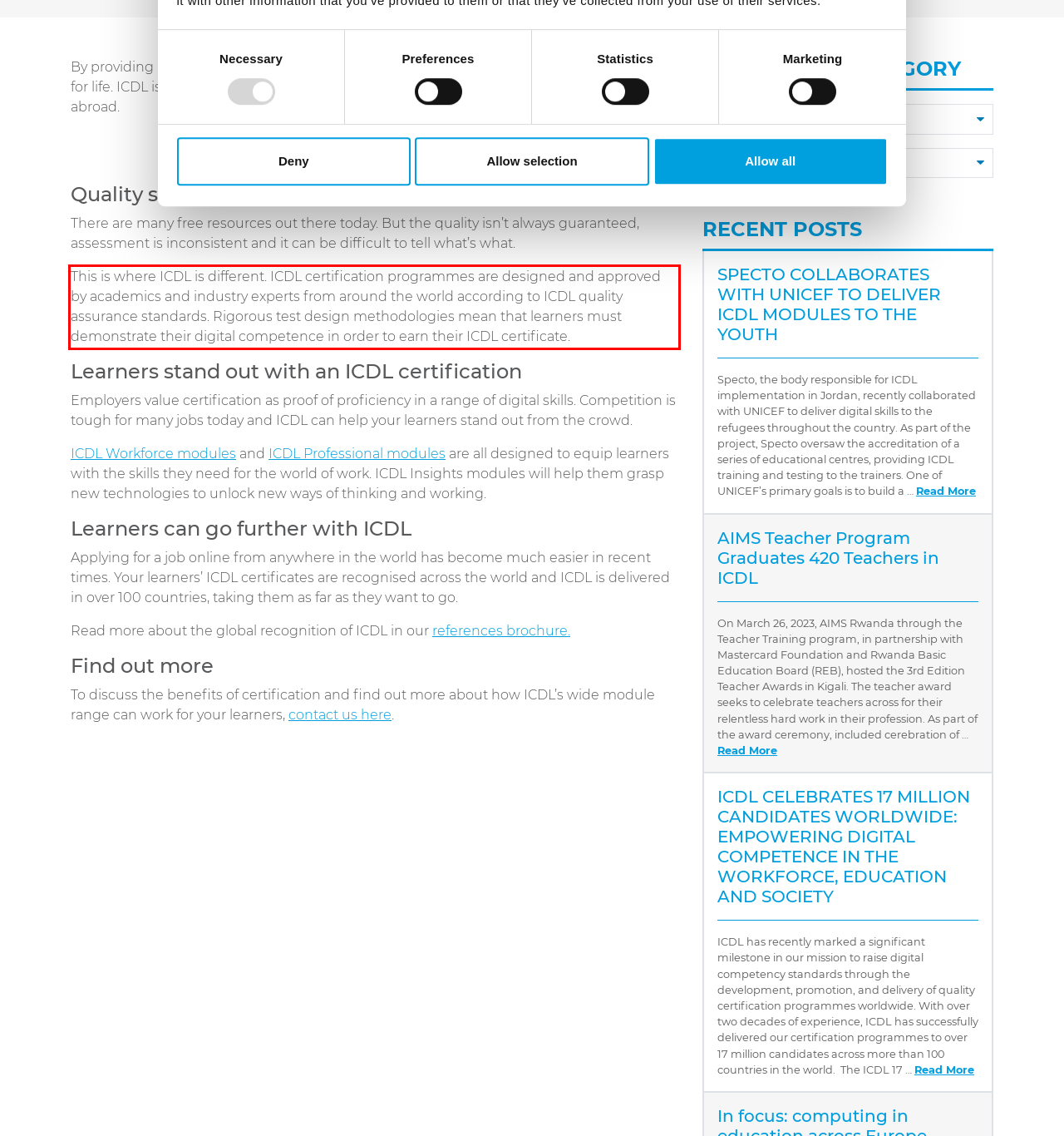You are provided with a screenshot of a webpage that includes a UI element enclosed in a red rectangle. Extract the text content inside this red rectangle.

This is where ICDL is different. ICDL certification programmes are designed and approved by academics and industry experts from around the world according to ICDL quality assurance standards. Rigorous test design methodologies mean that learners must demonstrate their digital competence in order to earn their ICDL certificate.